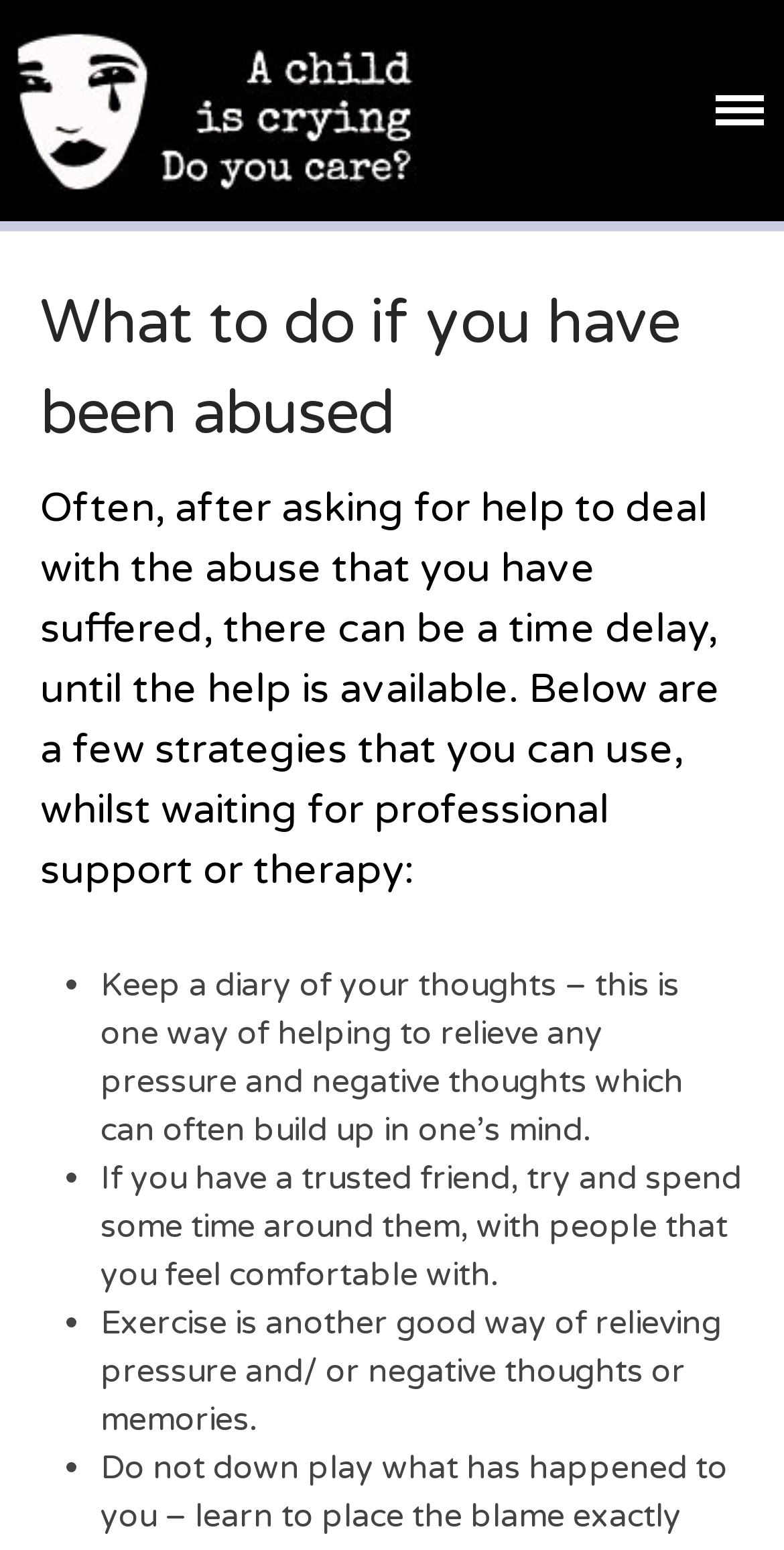Analyze the image and provide a detailed answer to the question: What is the name of the campaign?

The name of the campaign can be found in the heading element 'A Child Is Crying' at the top of the webpage, which is also a link to the campaign's main page.